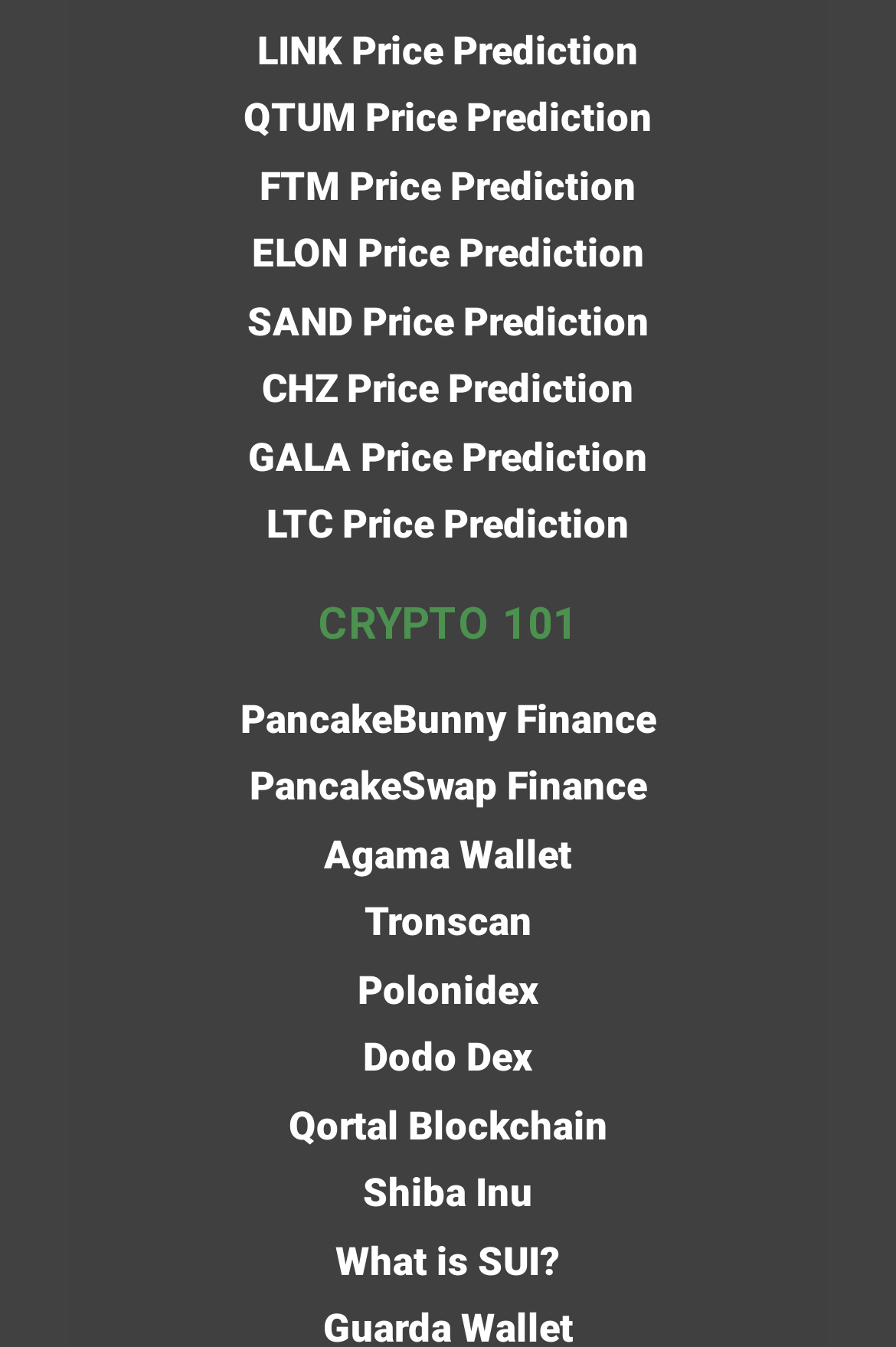Please determine the bounding box coordinates for the element that should be clicked to follow these instructions: "Check out Shiba Inu".

[0.405, 0.865, 0.595, 0.909]